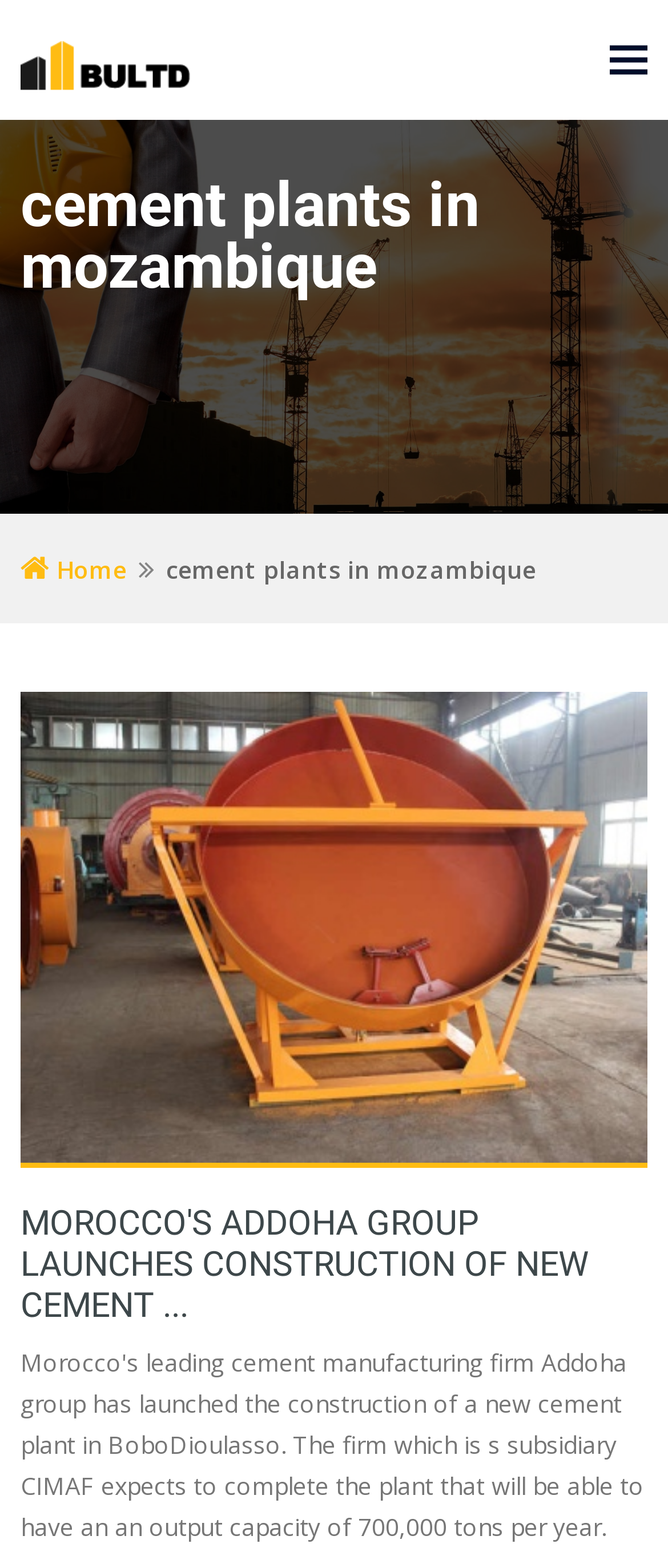Respond with a single word or phrase:
Is there a navigation button on the webpage?

Yes